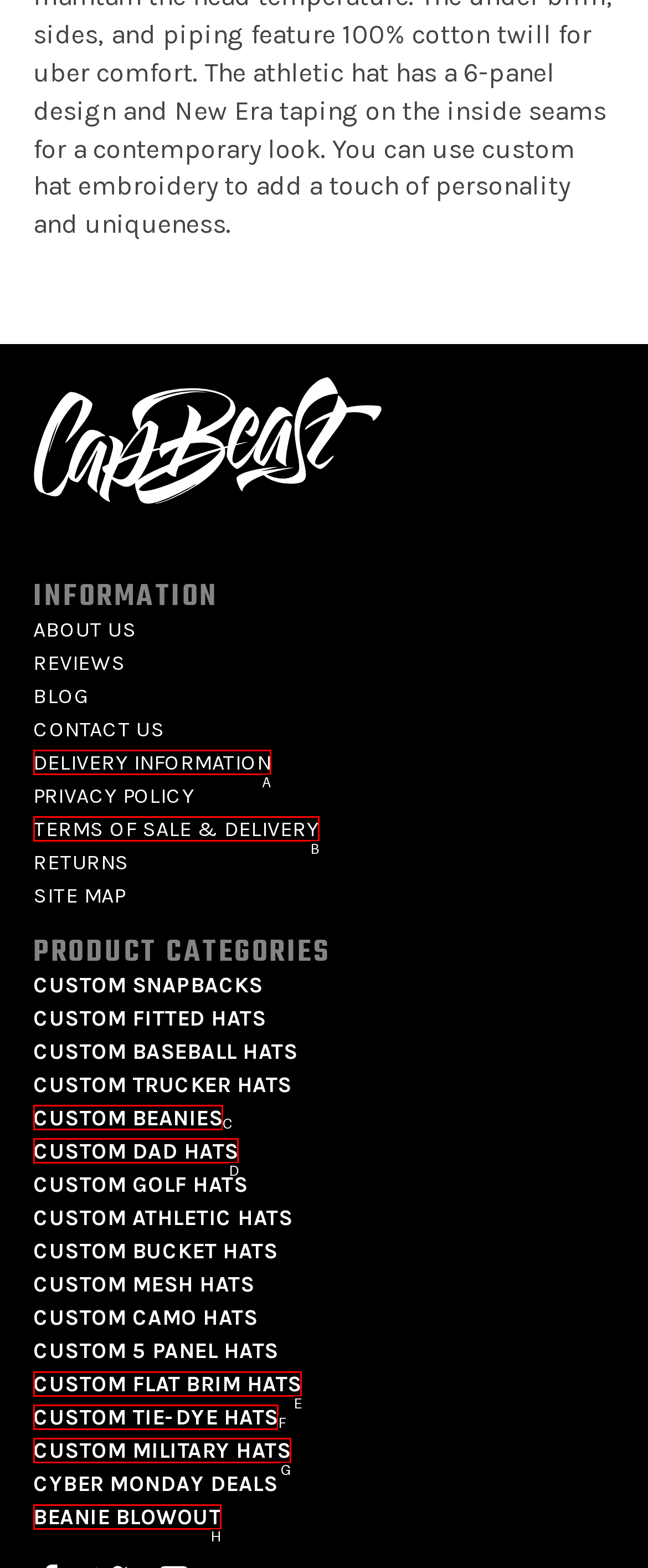Determine which option fits the element description: Custom Beanies
Answer with the option’s letter directly.

C